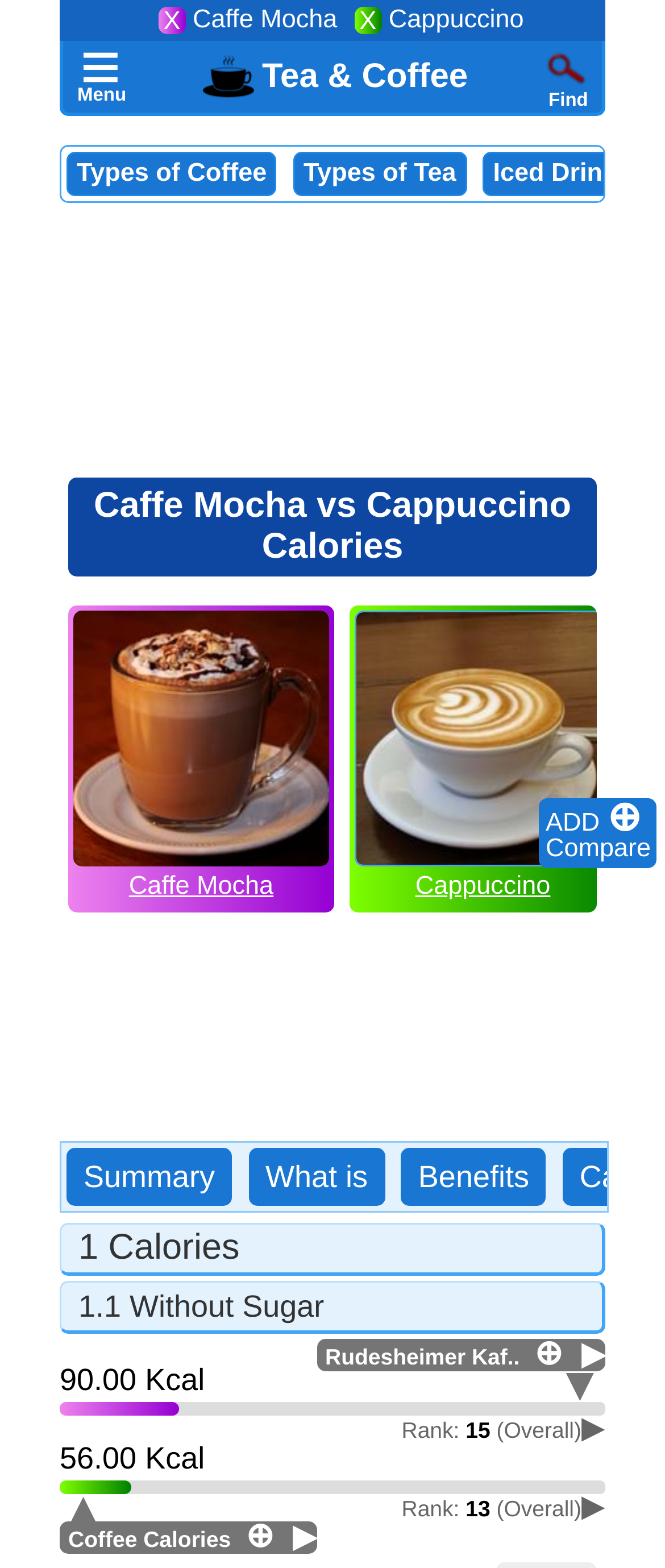What is the ranking of Caffe Mocha in terms of calories?
Using the details from the image, give an elaborate explanation to answer the question.

According to the webpage, Caffe Mocha has a ranking of 15 in terms of calories, with the ranking being displayed as 'Rank: 15 (Overall)'.